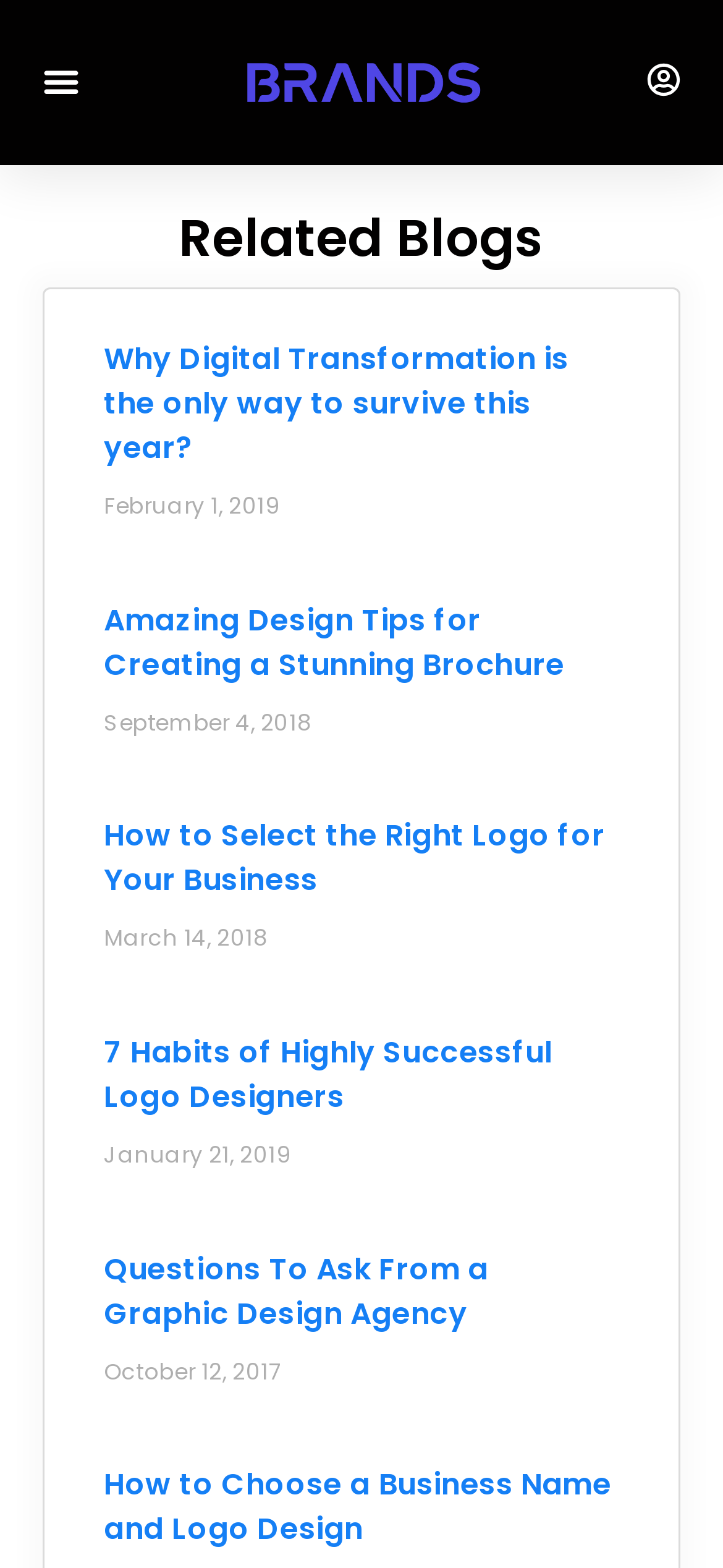Write a detailed summary of the webpage.

This webpage is about logo design and branding, with a focus on digital transformation. At the top left, there is a navigation menu with a toggle button, accompanied by two images. On the top right, there is a link. Below the navigation menu, there is a figure with a link. 

The main content of the webpage is divided into several sections, each containing an article with a heading, a link, and a date. The articles are arranged vertically, with the first one starting from the top left and the last one ending at the bottom right. The headings of the articles are "Why Digital Transformation is the only way to survive this year?", "Amazing Design Tips for Creating a Stunning Brochure", "How to Select the Right Logo for Your Business", "7 Habits of Highly Successful Logo Designers", "Questions To Ask From a Graphic Design Agency", and "How to Choose a Business Name and Logo Design". Each article has a link to the full content and a date indicating when it was published. The dates range from October 2017 to February 2019.